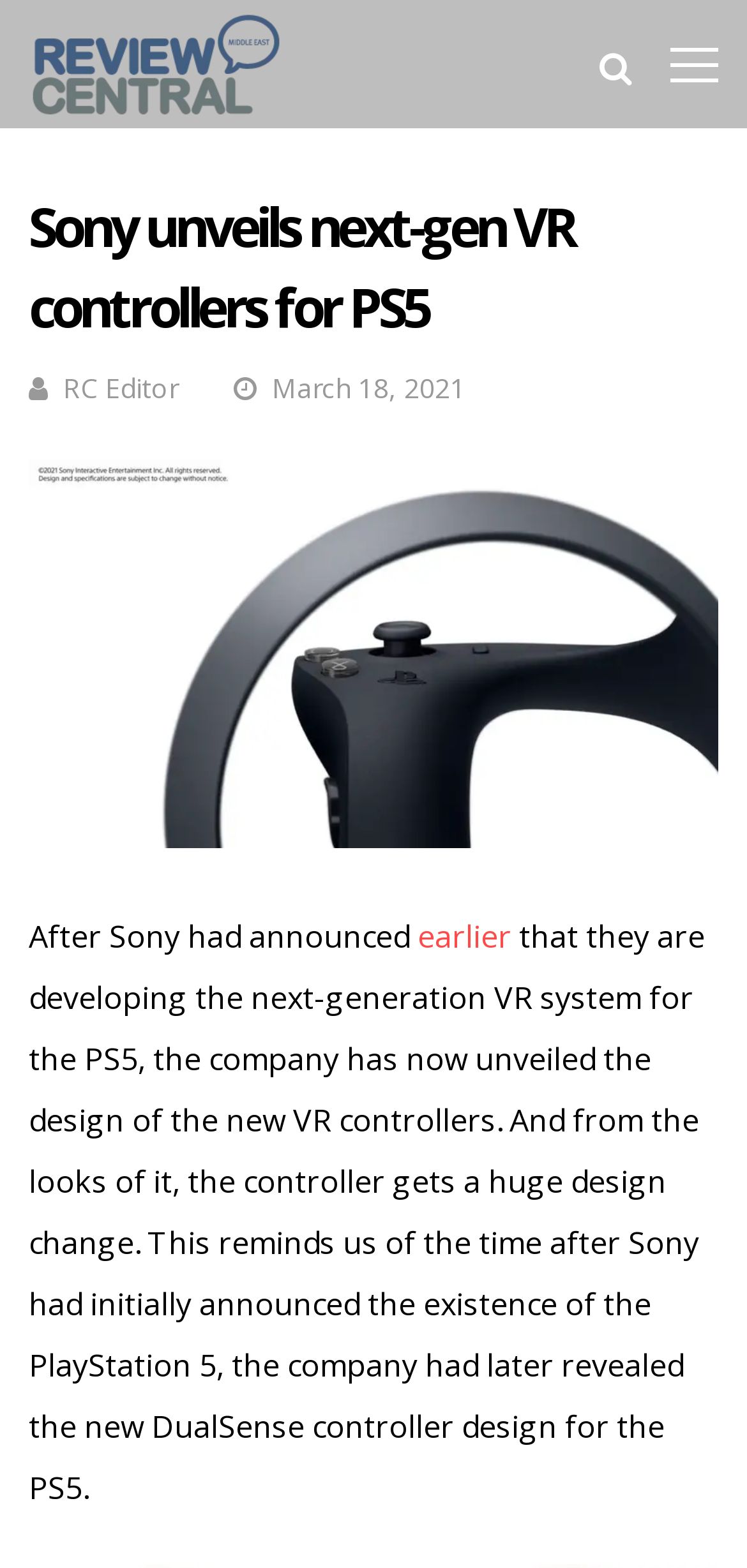Identify the bounding box for the described UI element: "SALES".

None